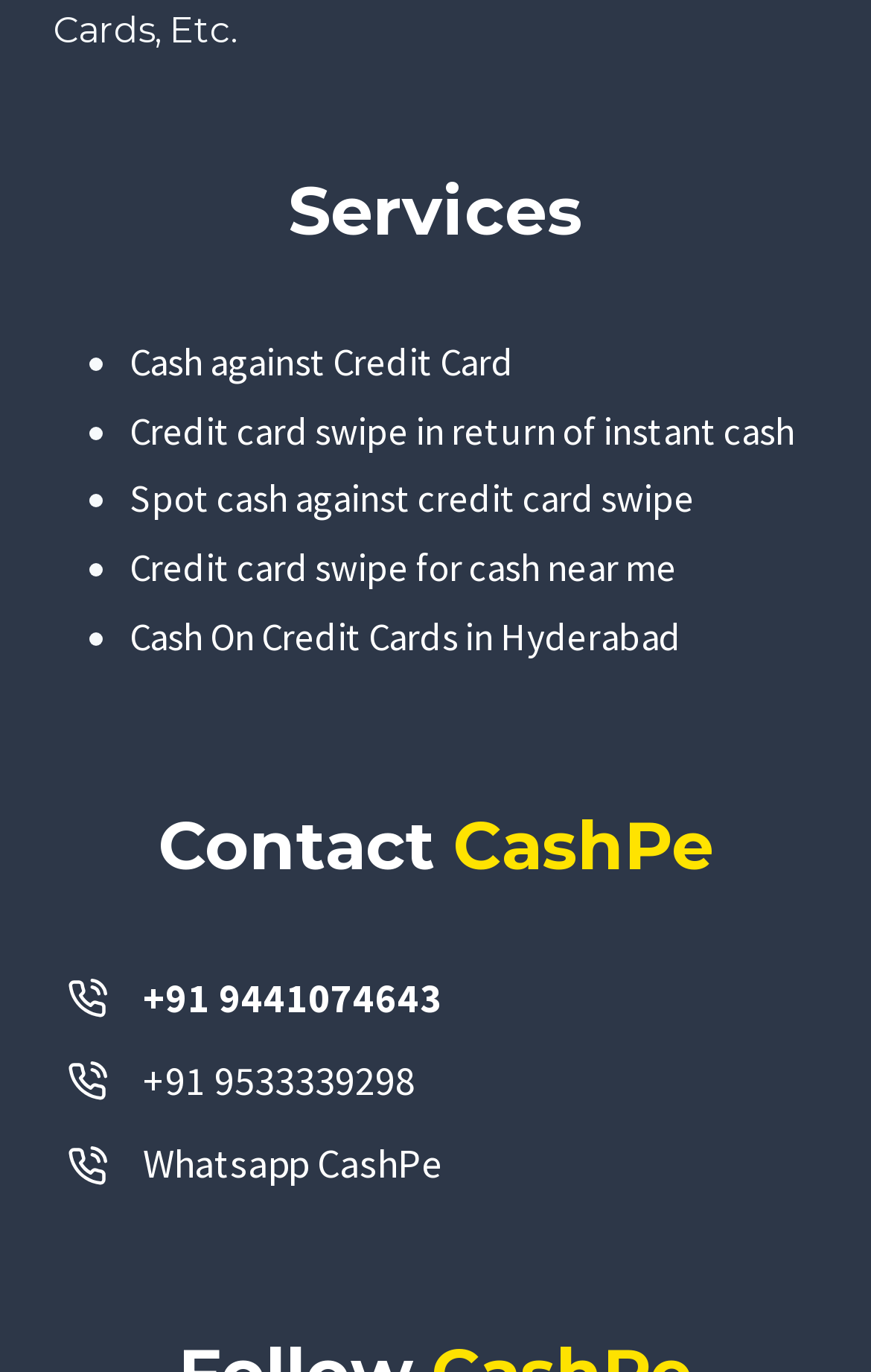Locate the bounding box coordinates of the item that should be clicked to fulfill the instruction: "Open 'Cash On Credit Cards in Hyderabad'".

[0.149, 0.446, 0.782, 0.481]